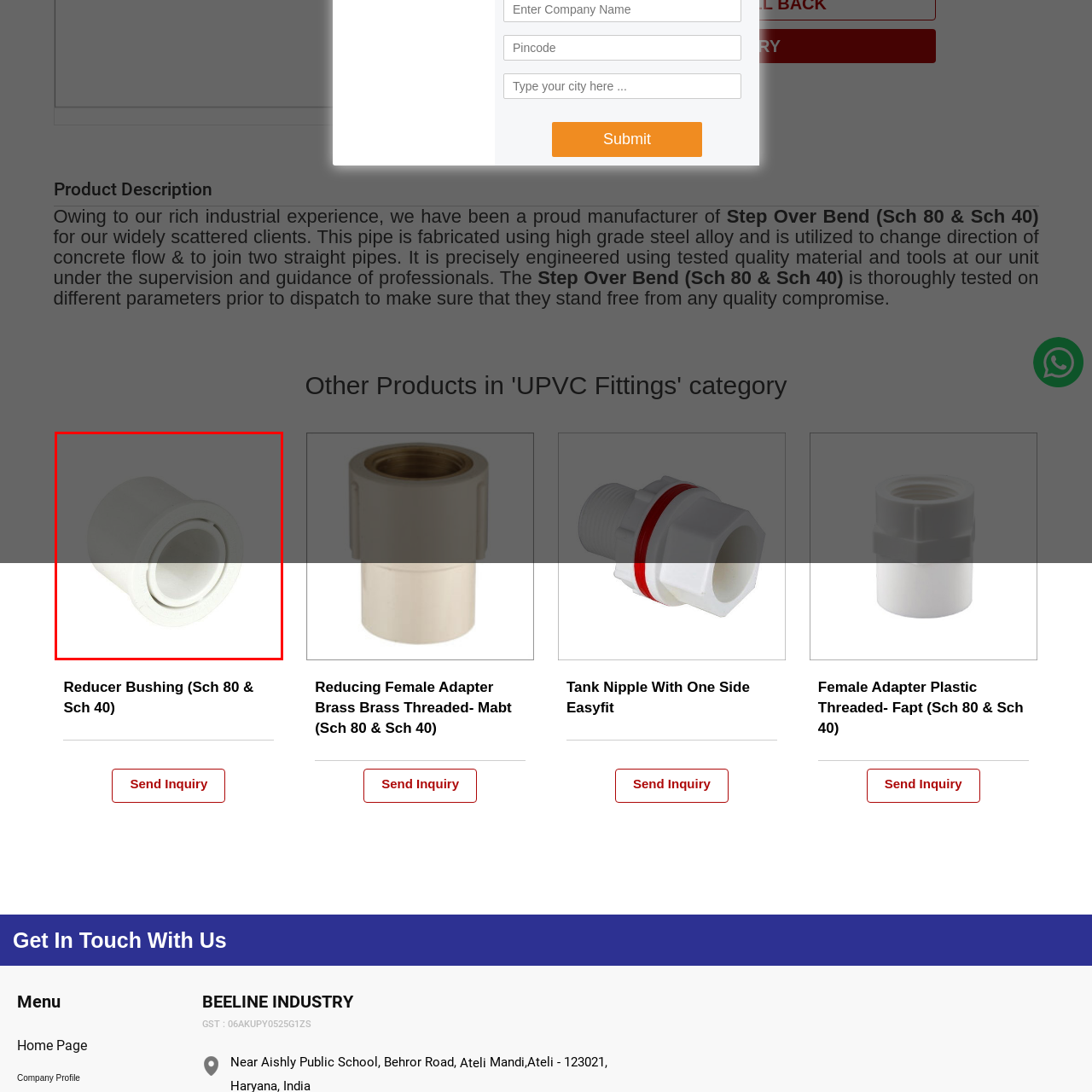What type of material is the reducer bushing constructed from?
Focus on the image highlighted by the red bounding box and deliver a thorough explanation based on what you see.

The reducer bushing is engineered for durability and reliability, and is constructed from high-quality materials to ensure its performance in various plumbing and industrial applications.